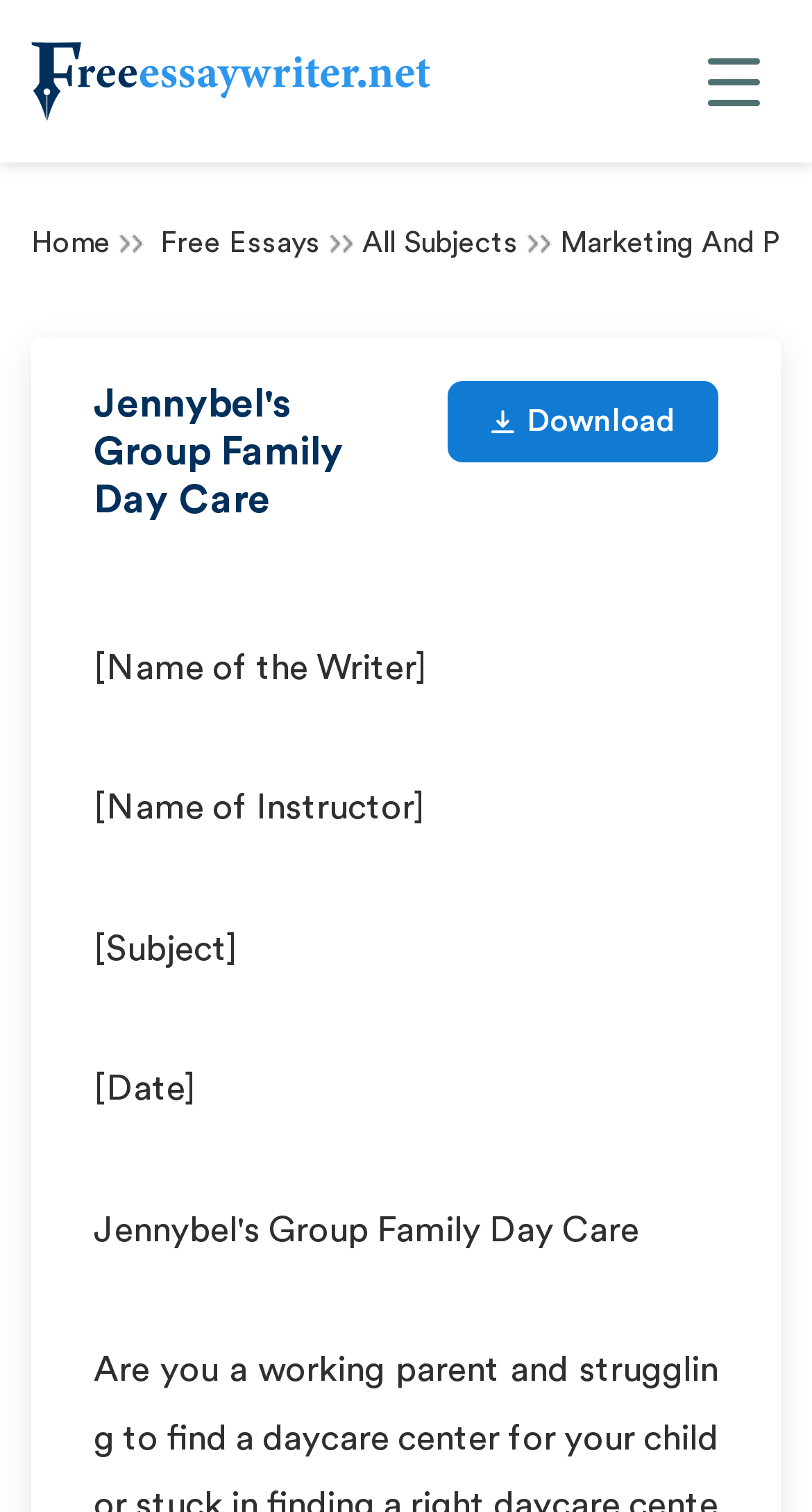Bounding box coordinates should be provided in the format (top-left x, top-left y, bottom-right x, bottom-right y) with all values between 0 and 1. Identify the bounding box for this UI element: Back to top

[0.662, 0.868, 0.962, 0.915]